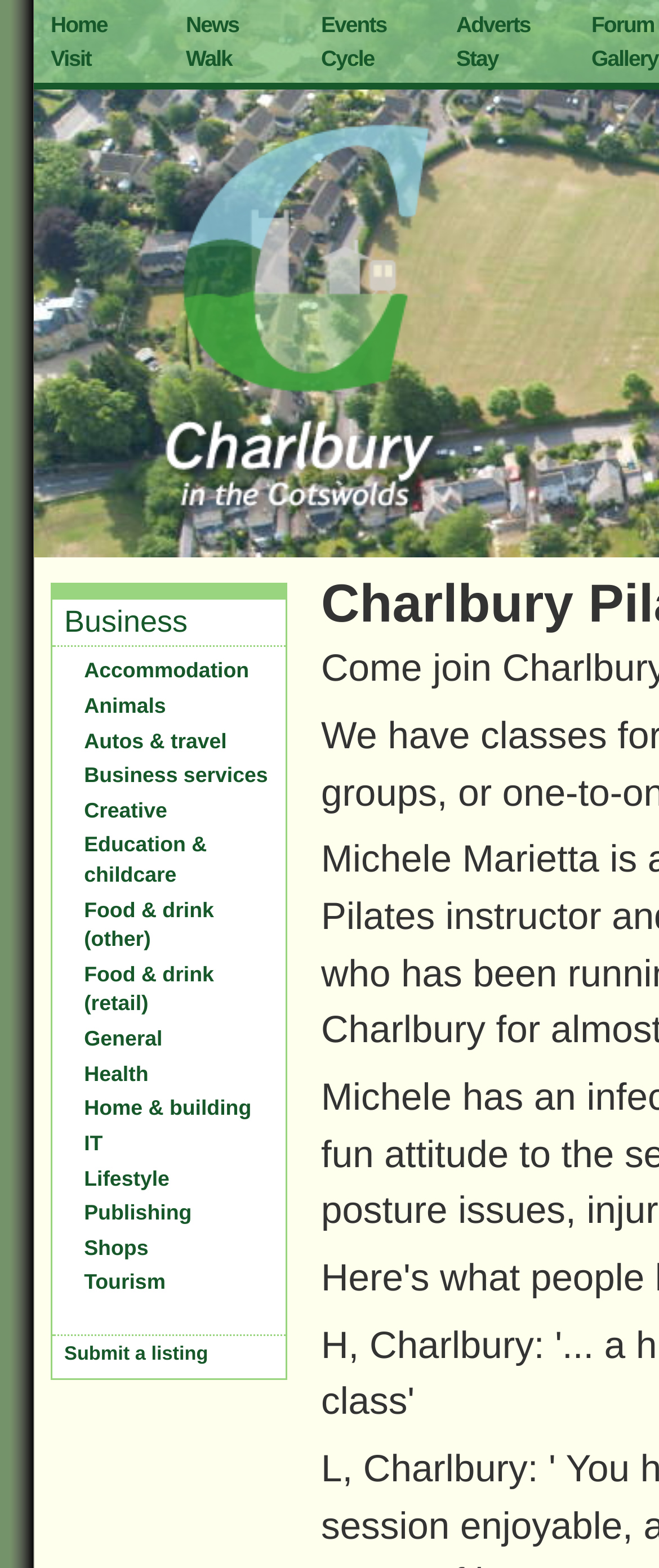How many links are there in the 'Business' category?
Examine the image and give a concise answer in one word or a short phrase.

20